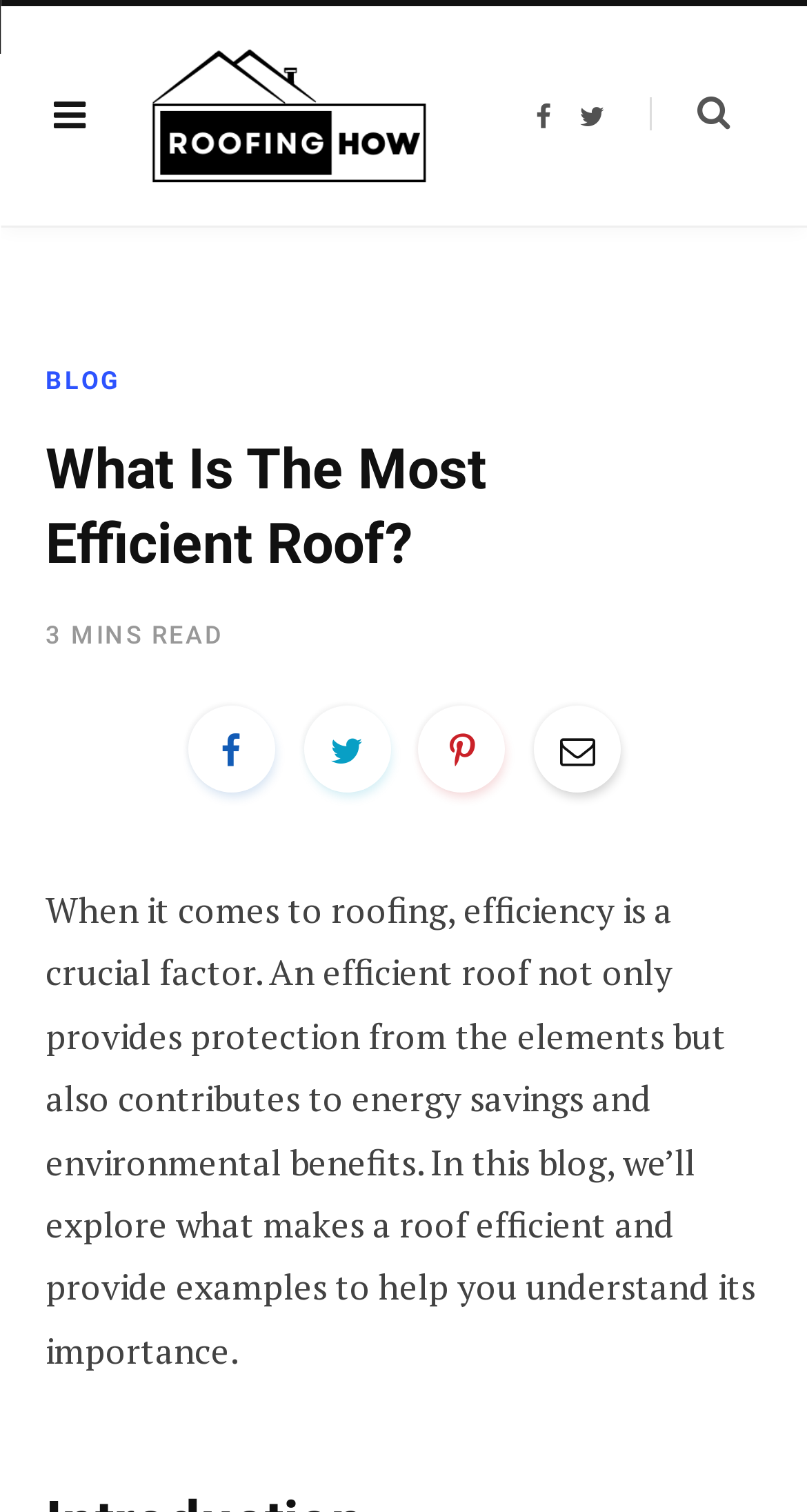Extract the top-level heading from the webpage and provide its text.

What Is The Most Efficient Roof?